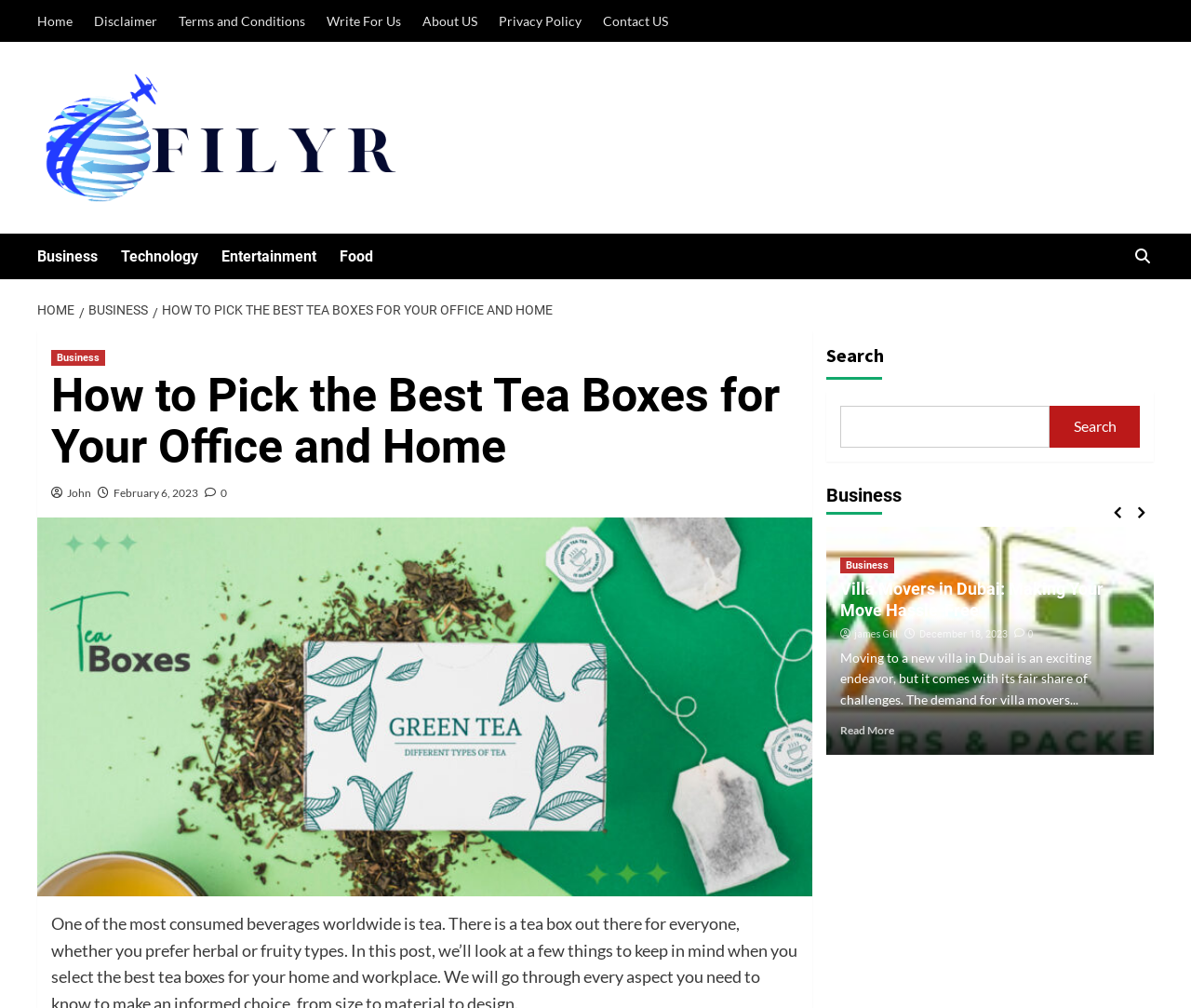What type of content is categorized under 'Business'?
Using the image, provide a concise answer in one word or a short phrase.

Articles